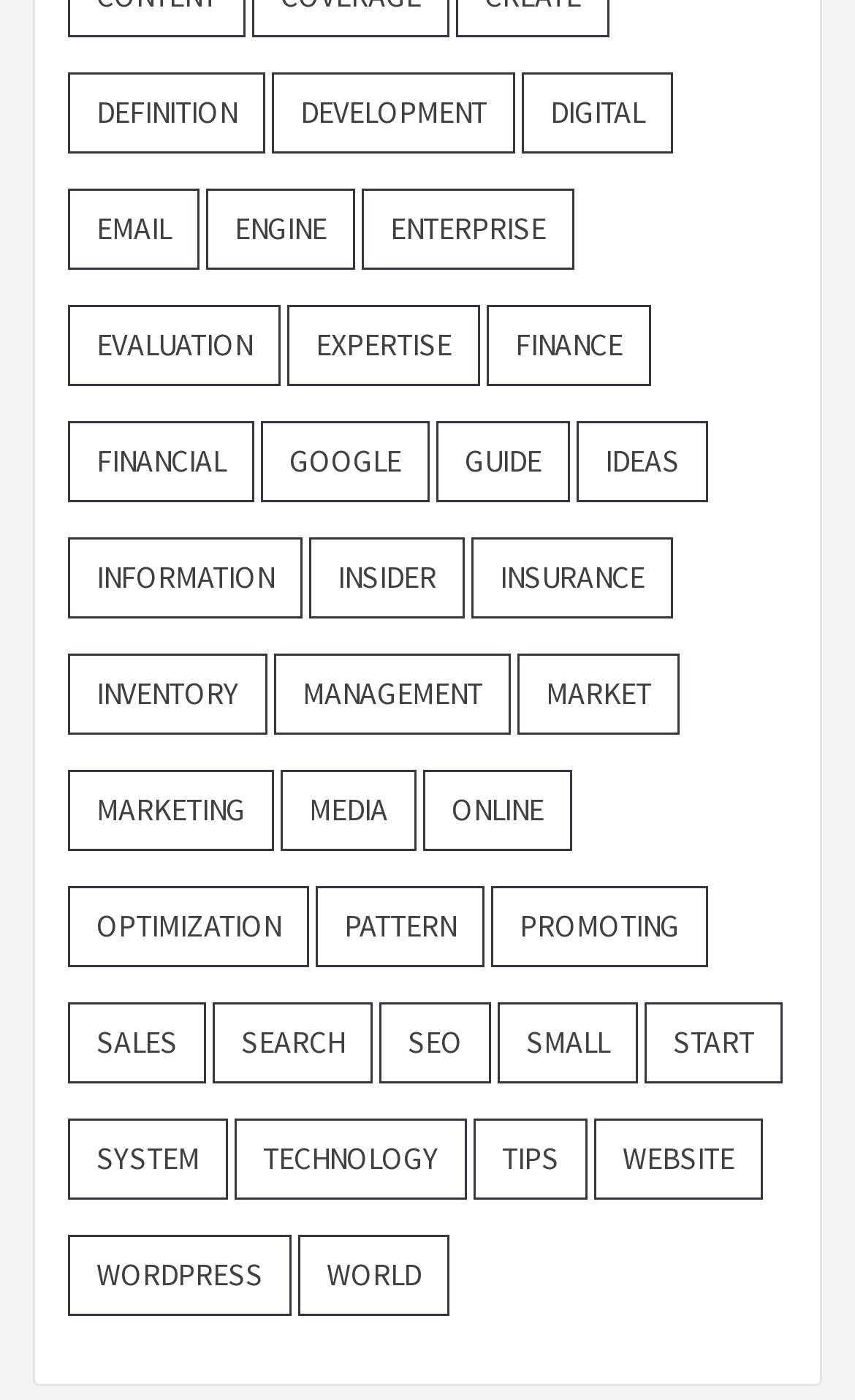Identify the bounding box coordinates of the clickable region necessary to fulfill the following instruction: "Explore management". The bounding box coordinates should be four float numbers between 0 and 1, i.e., [left, top, right, bottom].

[0.321, 0.466, 0.597, 0.524]